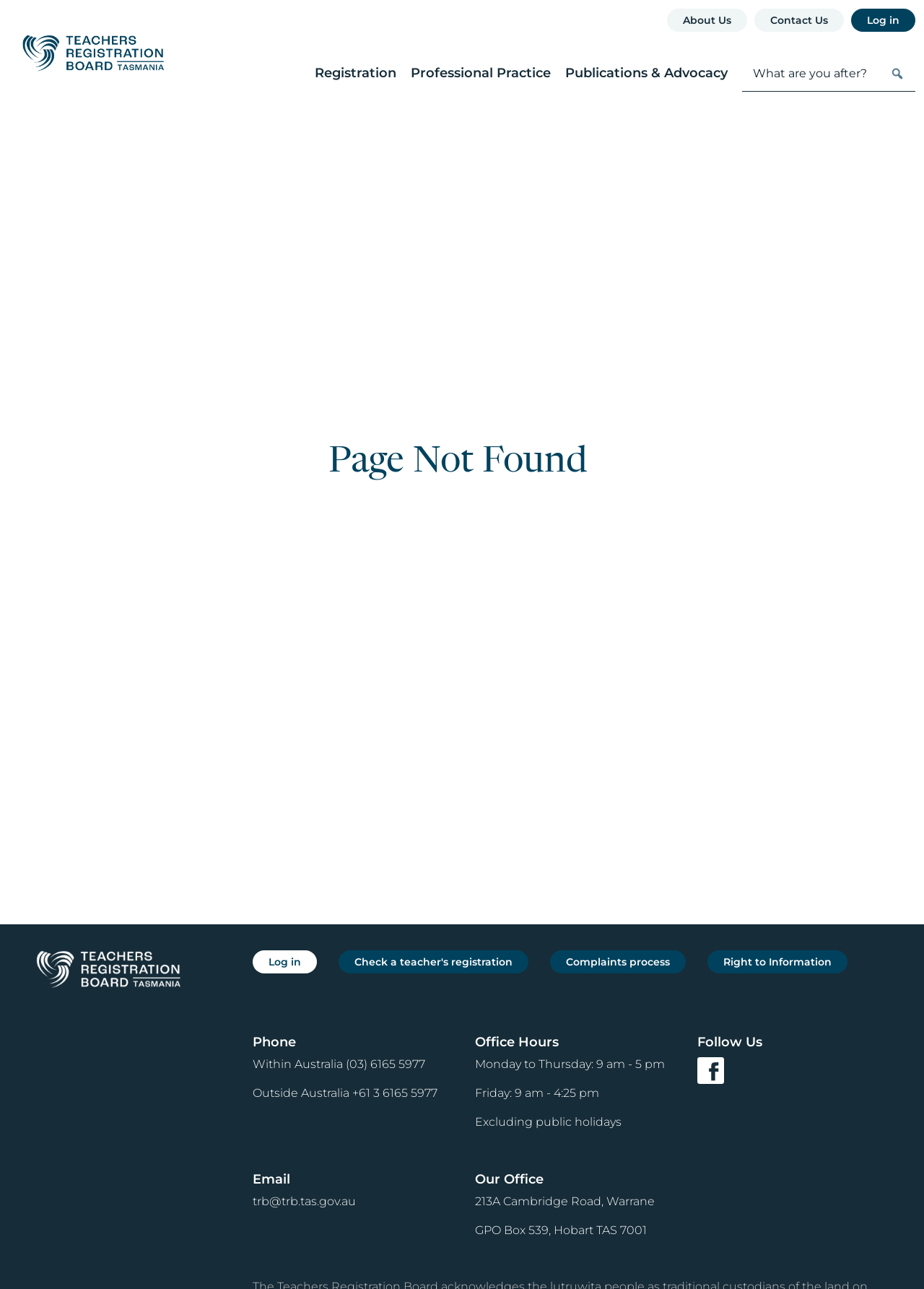What is the email address of the Teachers Registration Board?
Using the information from the image, answer the question thoroughly.

I found the email address of the Teachers Registration Board by looking at the contact information section at the bottom of the webpage, where it says 'Email' followed by the address 'trb@trb.tas.gov.au'.